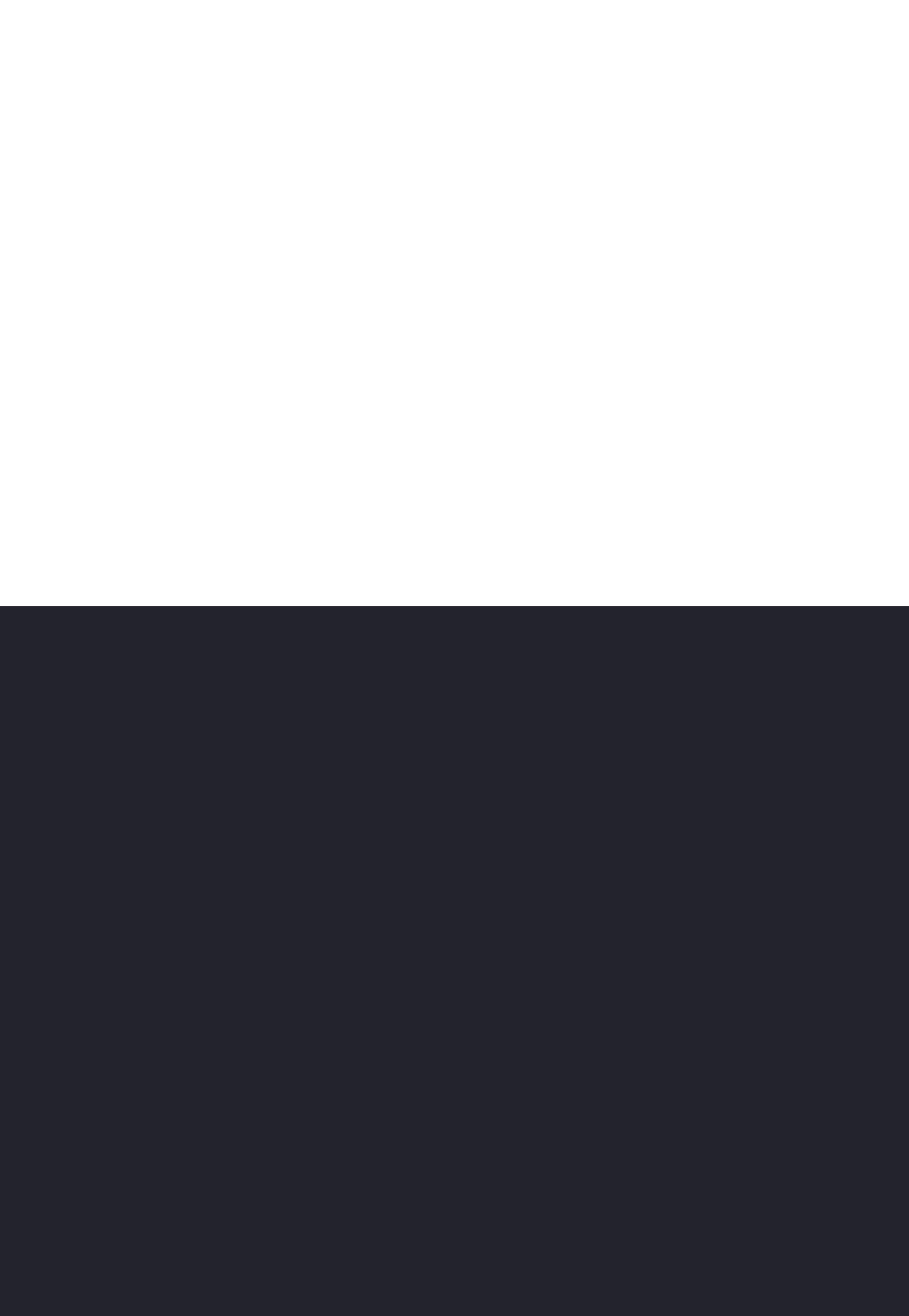Specify the bounding box coordinates of the element's area that should be clicked to execute the given instruction: "Contact Us". The coordinates should be four float numbers between 0 and 1, i.e., [left, top, right, bottom].

[0.32, 0.602, 0.396, 0.611]